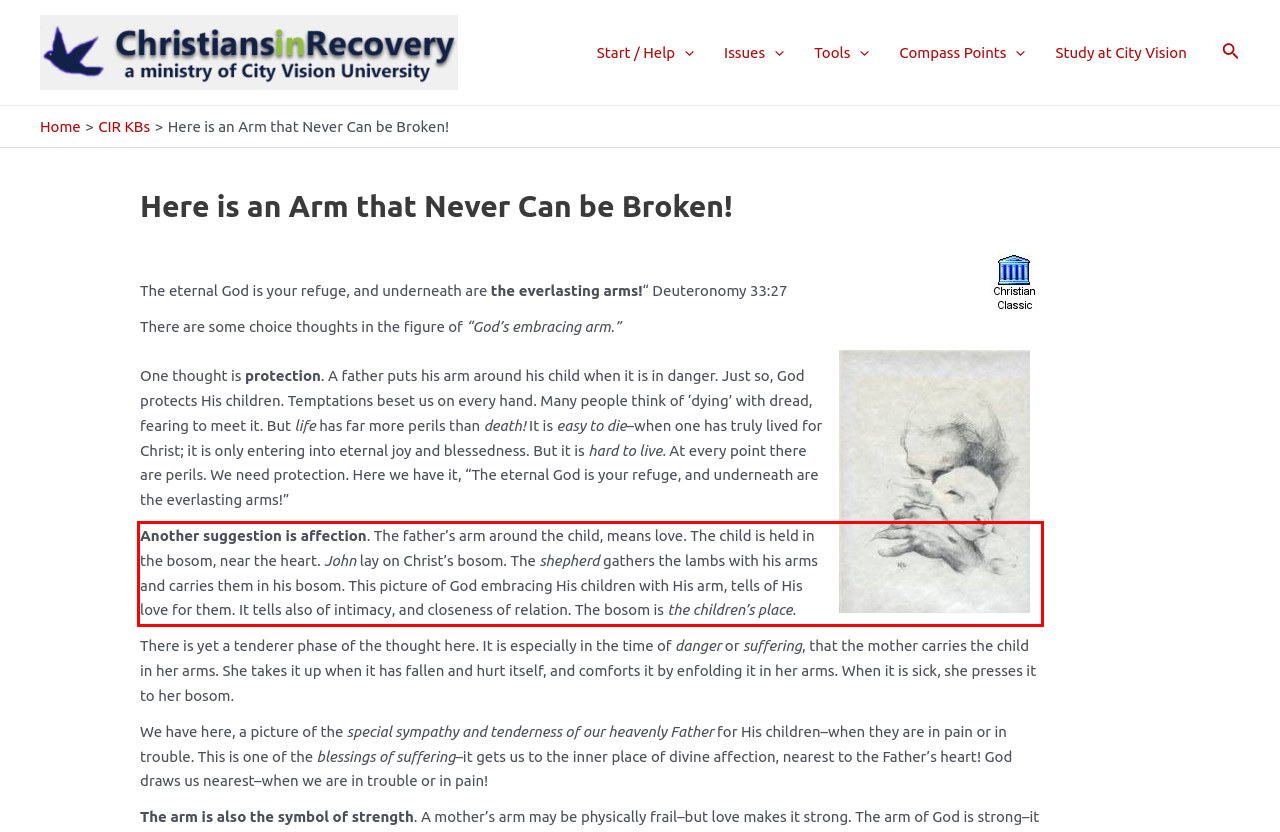The screenshot you have been given contains a UI element surrounded by a red rectangle. Use OCR to read and extract the text inside this red rectangle.

Another suggestion is affection. The father’s arm around the child, means love. The child is held in the bosom, near the heart. John lay on Christ’s bosom. The shepherd gathers the lambs with his arms and carries them in his bosom. This picture of God embracing His children with His arm, tells of His love for them. It tells also of intimacy, and closeness of relation. The bosom is the children’s place.